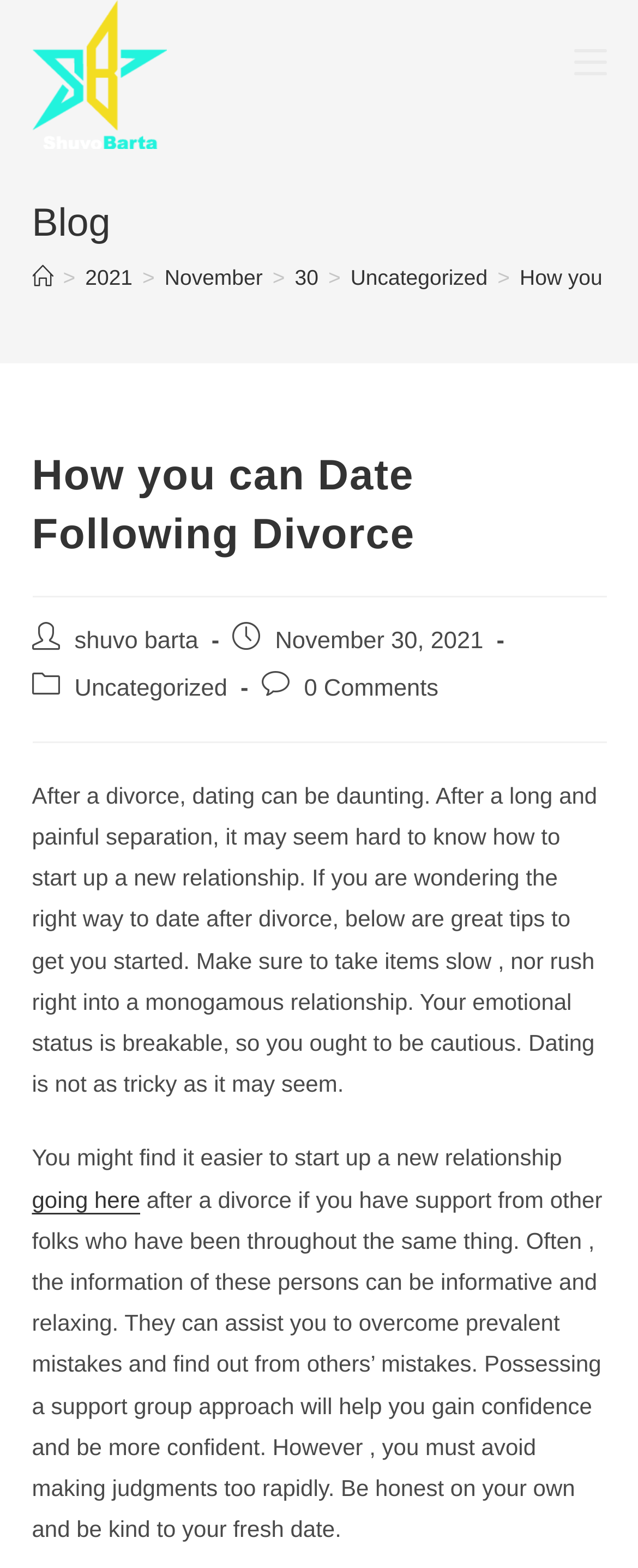Identify the bounding box coordinates of the section that should be clicked to achieve the task described: "Go to 'Home' page".

[0.05, 0.169, 0.083, 0.184]